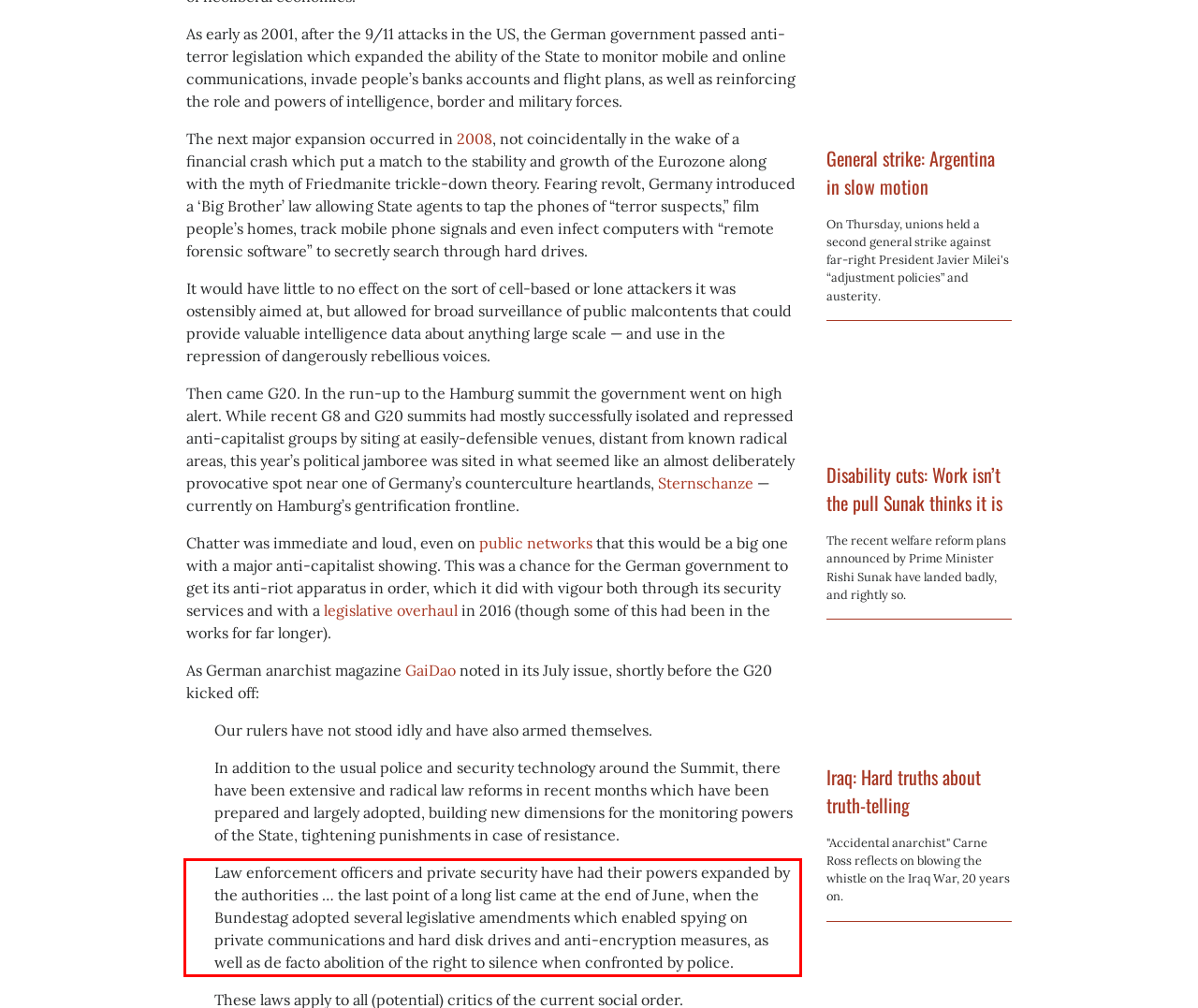The screenshot provided shows a webpage with a red bounding box. Apply OCR to the text within this red bounding box and provide the extracted content.

Law enforcement officers and private security have had their powers expanded by the authorities … the last point of a long list came at the end of June, when the Bundestag adopted several legislative amendments which enabled spying on private communications and hard disk drives and anti-encryption measures, as well as de facto abolition of the right to silence when confronted by police.